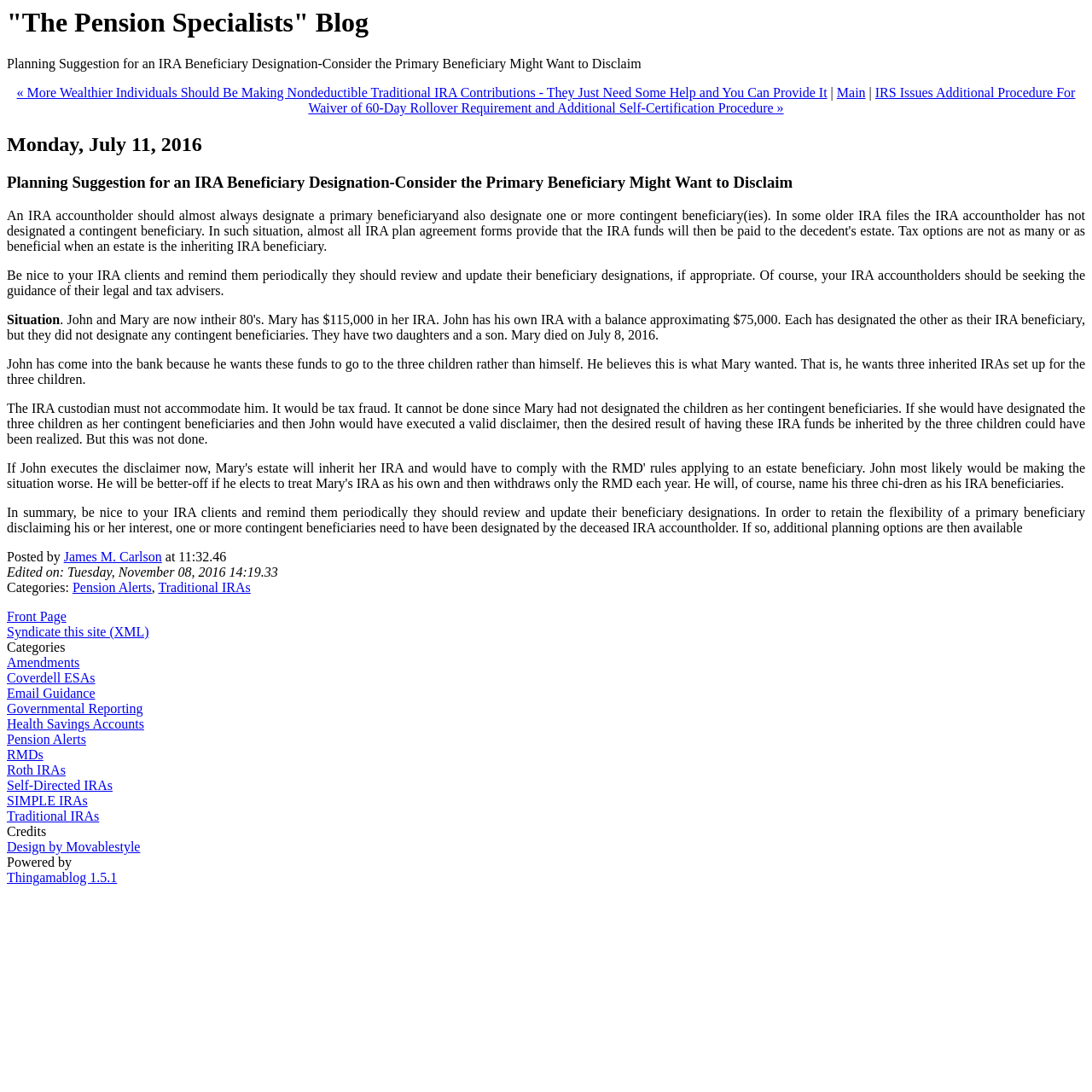Determine the bounding box coordinates of the clickable element to complete this instruction: "Visit the main page of the blog". Provide the coordinates in the format of four float numbers between 0 and 1, [left, top, right, bottom].

[0.766, 0.078, 0.793, 0.092]